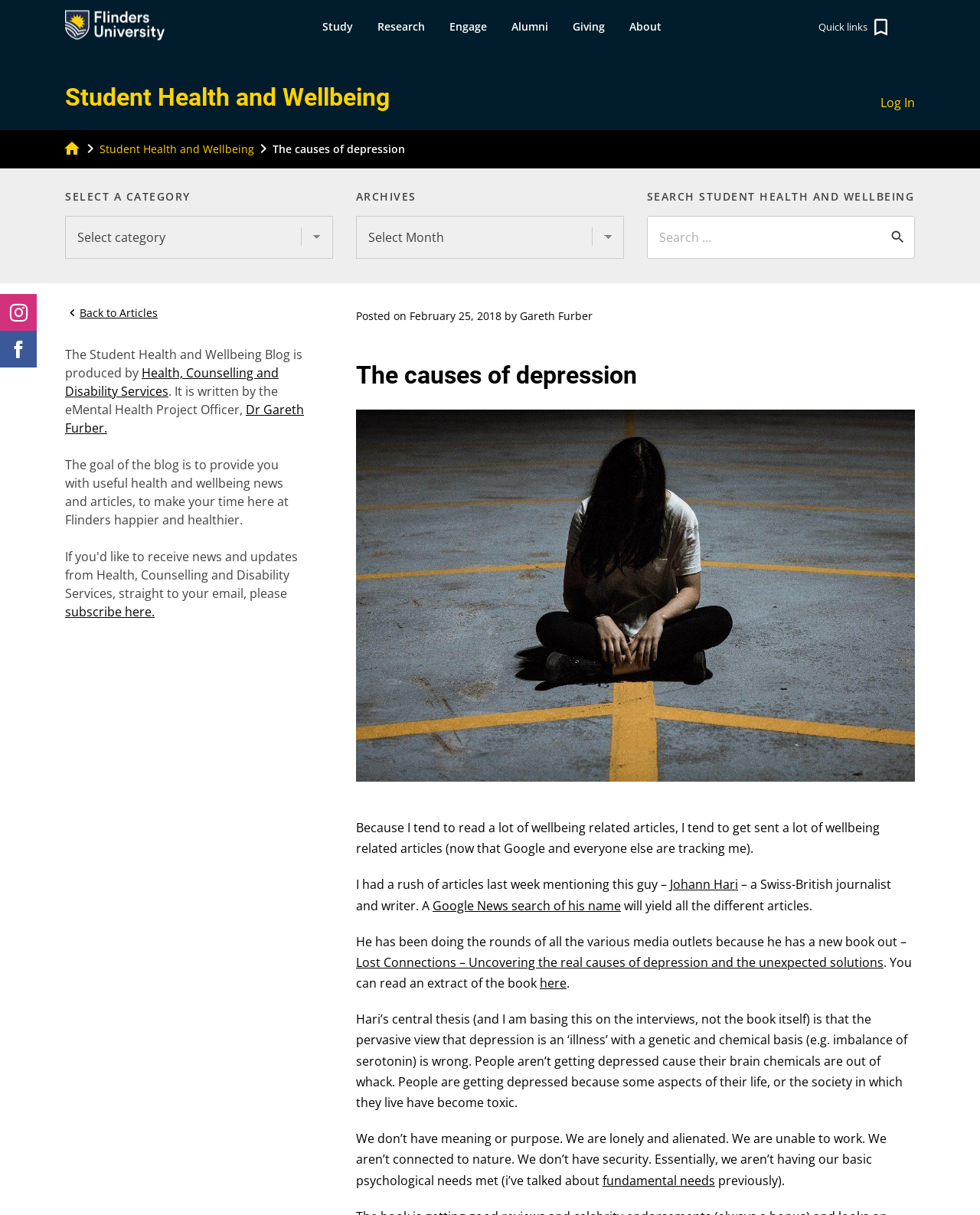Describe every aspect of the webpage in a detailed manner.

The webpage is about the Student Health and Wellbeing blog at Flinders University. At the top, there is a Flinders University logo and a navigation menu with buttons for "Study", "Research", "Engage", "Alumni", "Giving", and "About". Below the navigation menu, there is a heading that reads "Student Health and Wellbeing" and a link to log in.

The main content of the webpage is an article titled "The causes of depression". The article is divided into sections, with a heading and an image at the top. The article discusses the causes of depression, citing a book by Johann Hari, which argues that depression is not just a chemical imbalance in the brain, but rather a result of toxic aspects of modern life, such as lack of meaning, loneliness, and disconnection from nature.

The article is written in a conversational tone, with the author sharing their personal experience of reading articles about wellbeing and depression. There are several links to other articles and resources throughout the text, including a link to Hari's book and a Google News search of his name.

At the bottom of the article, there is a section with links to previous and next posts, as well as a search bar to search for other articles on the blog. The webpage also has a sidebar with links to categories, archives, and a search function.

Overall, the webpage is a blog post about the causes of depression, with a focus on the social and environmental factors that contribute to the condition.